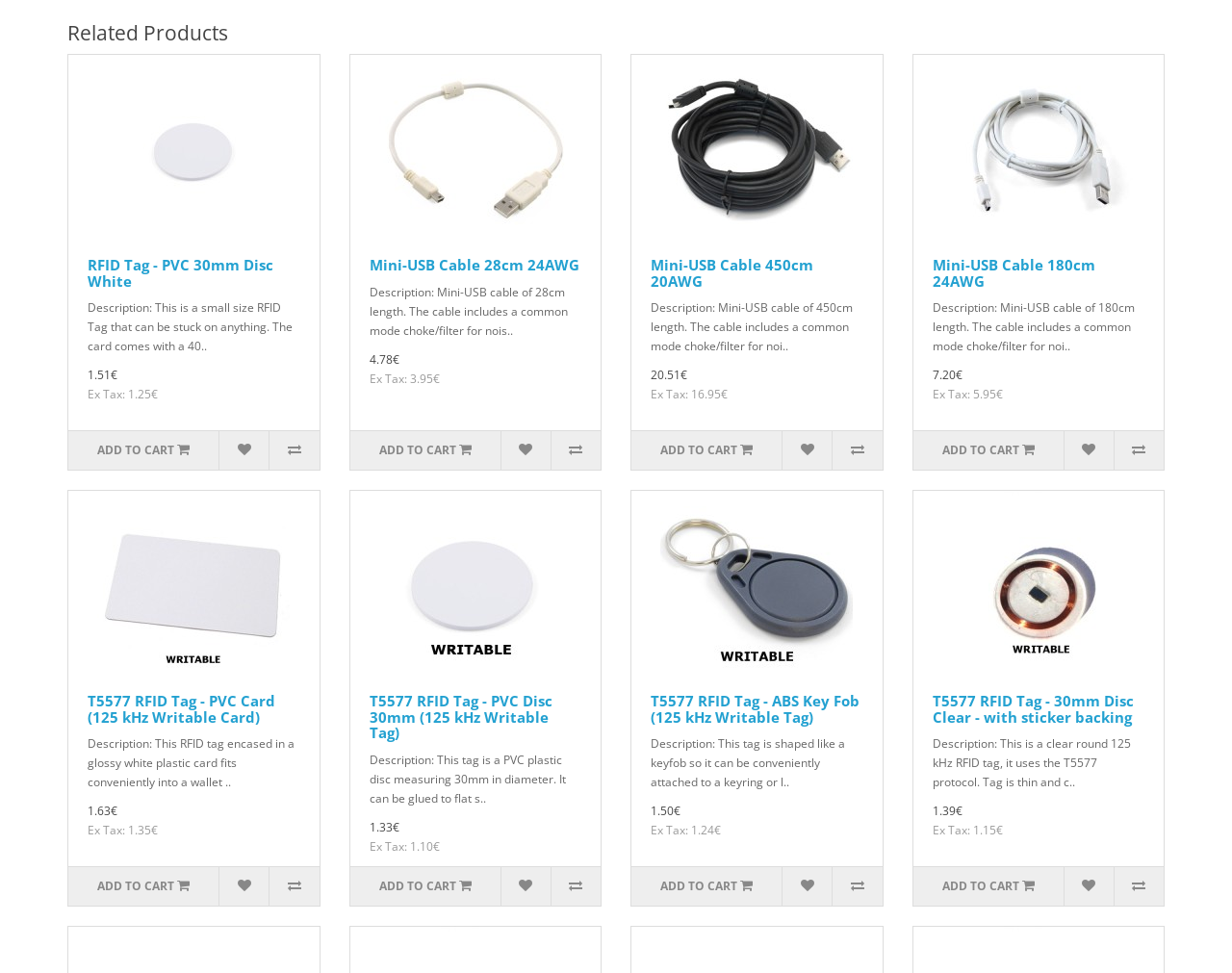Determine the bounding box coordinates (top-left x, top-left y, bottom-right x, bottom-right y) of the UI element described in the following text: Add to Cart

[0.512, 0.443, 0.635, 0.483]